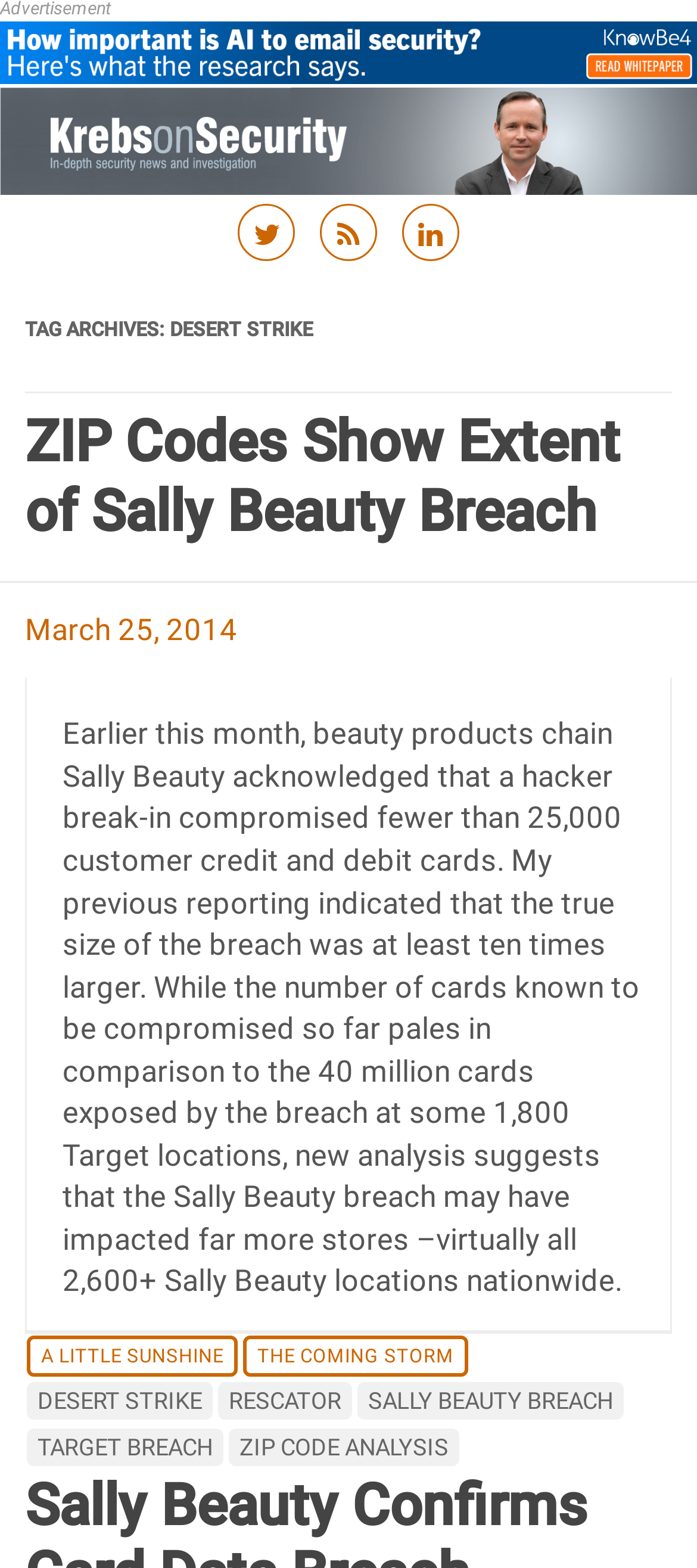Find the bounding box coordinates corresponding to the UI element with the description: "Desert Strike". The coordinates should be formatted as [left, top, right, bottom], with values as floats between 0 and 1.

[0.038, 0.881, 0.305, 0.905]